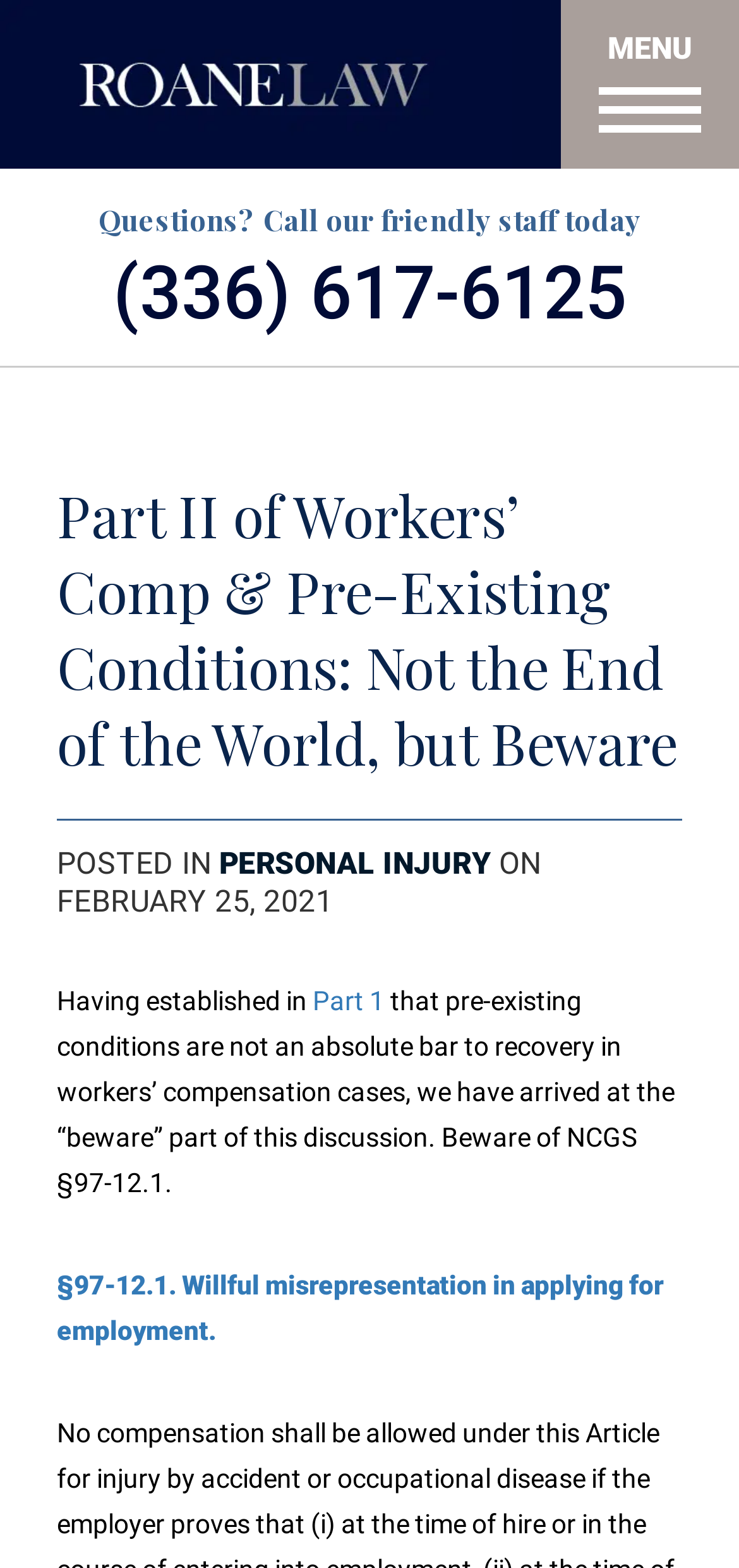What is the name of the law firm?
Refer to the image and answer the question using a single word or phrase.

Roane Law